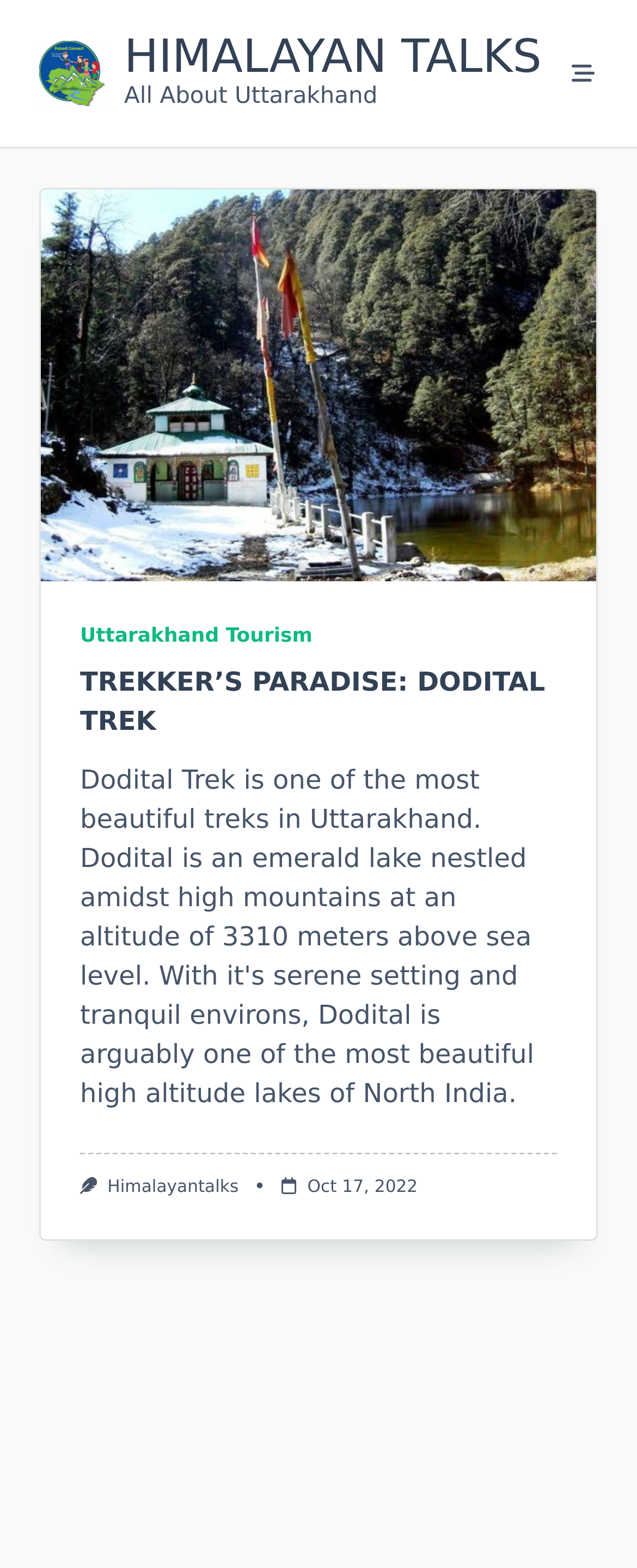What is the category of the article?
Look at the image and provide a short answer using one word or a phrase.

Uttarakhand Tourism